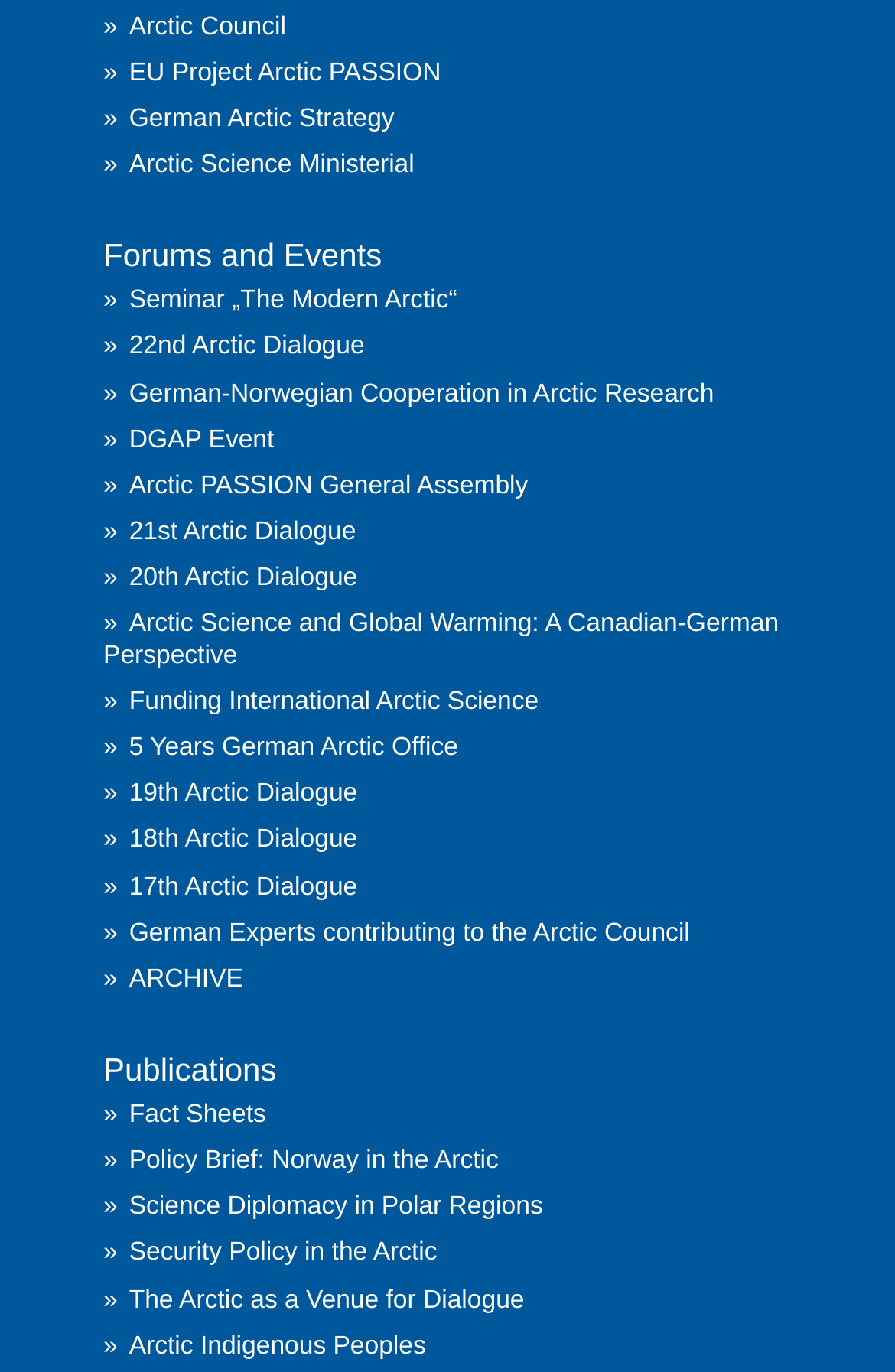Provide a single word or phrase to answer the given question: 
What is the last link on the webpage?

Arctic Indigenous Peoples